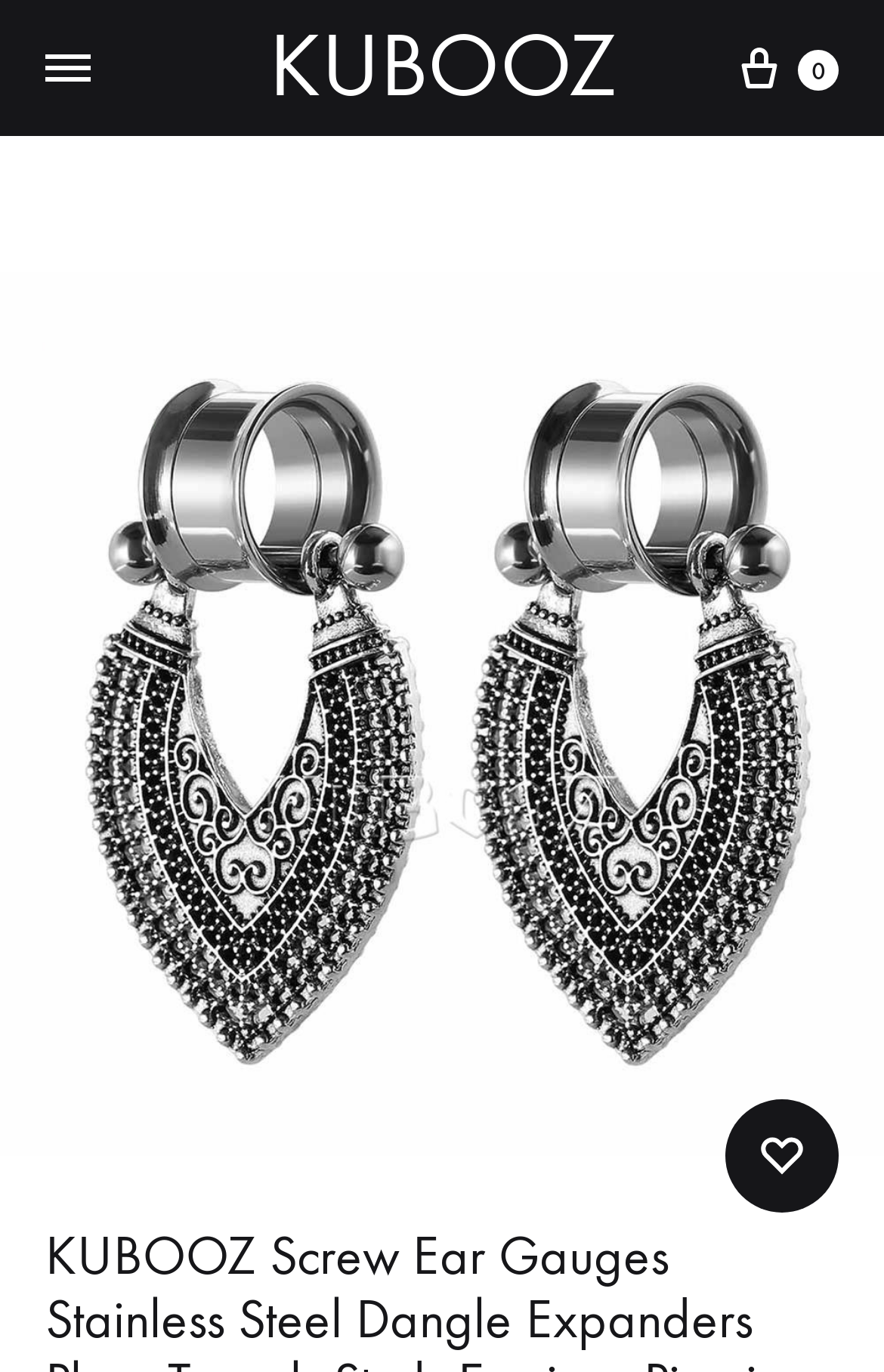Answer the question using only a single word or phrase: 
What is the purpose of the image on the webpage?

To showcase products